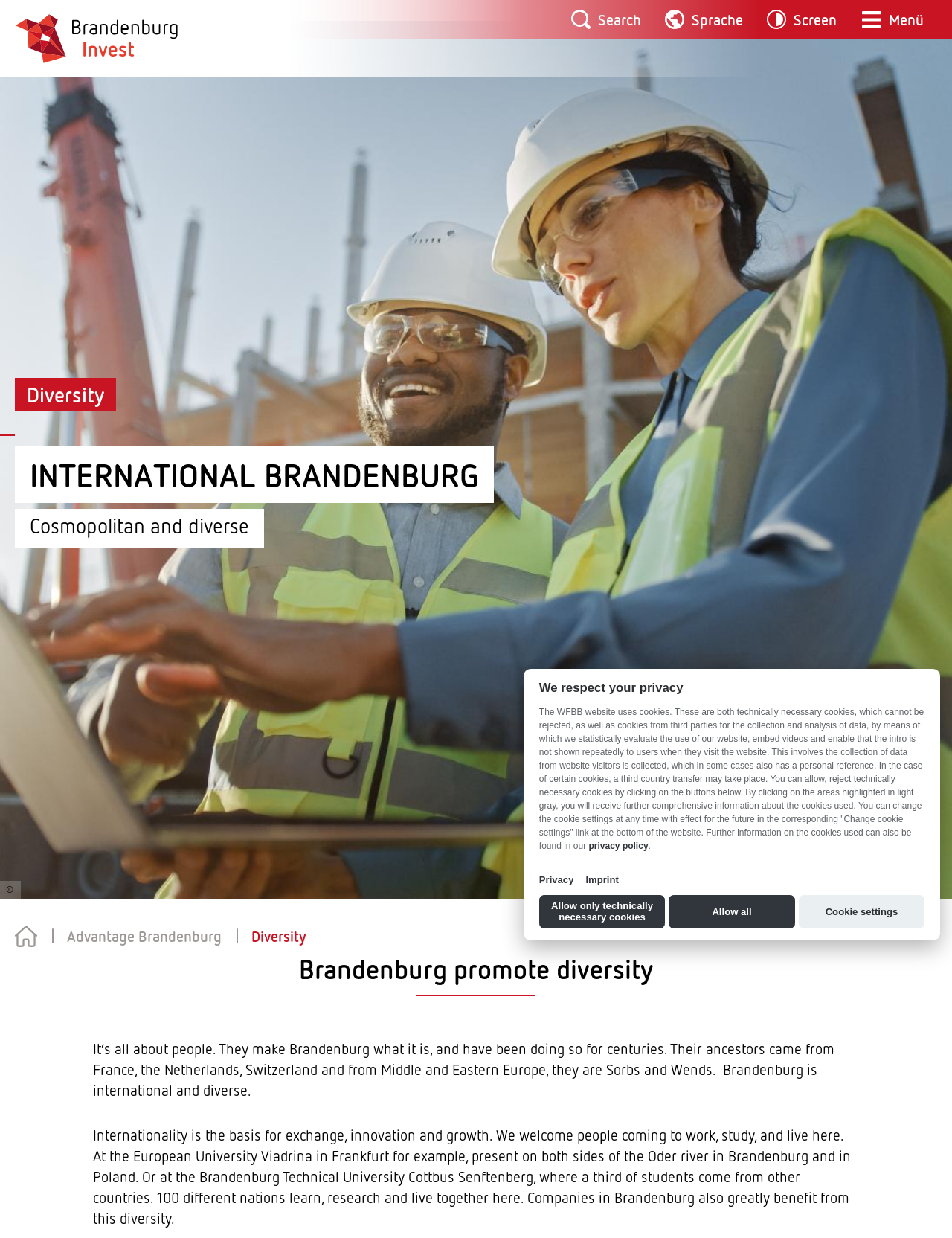Please determine the bounding box coordinates of the element to click in order to execute the following instruction: "Contact us". The coordinates should be four float numbers between 0 and 1, specified as [left, top, right, bottom].

None